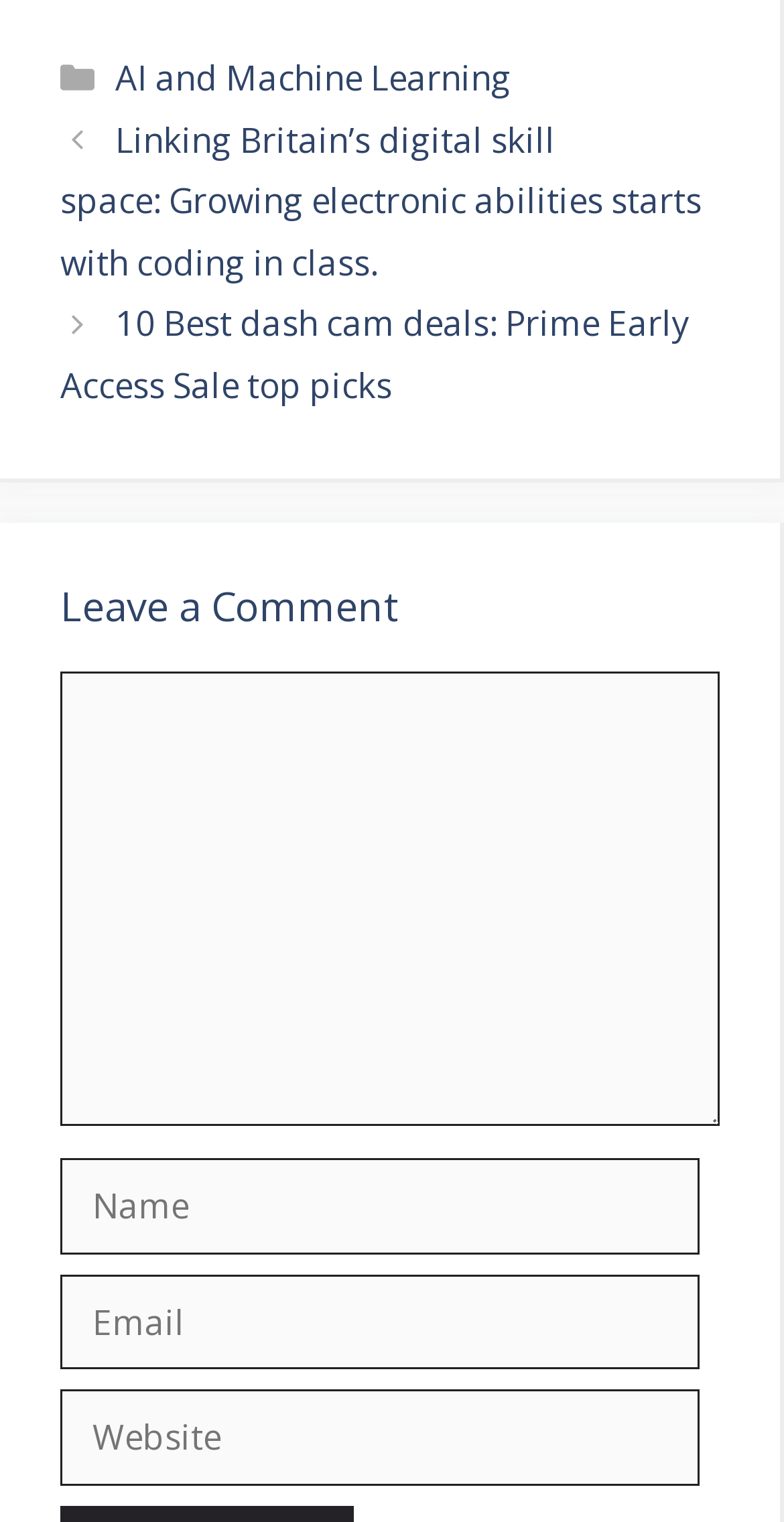Provide the bounding box coordinates for the UI element that is described as: "parent_node: Comment name="comment"".

[0.077, 0.441, 0.918, 0.739]